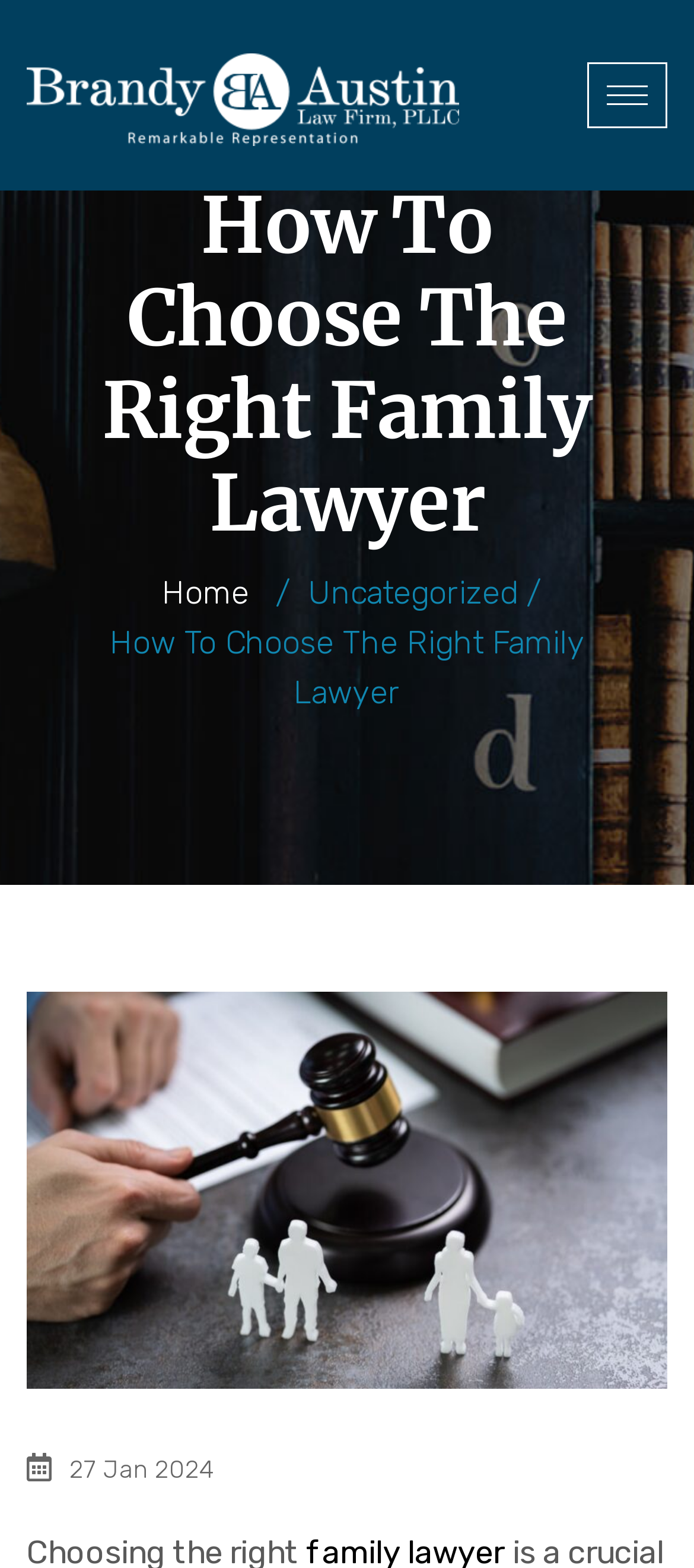How many images are on the webpage?
Answer the question with as much detail as you can, using the image as a reference.

I found the answer by looking at the image elements on the webpage, there are two image elements, one with the description 'Brandy Austin Law Firm PLLC' and another with the description 'How To Choose The Right Family Lawyer', indicating that there are two images on the webpage.